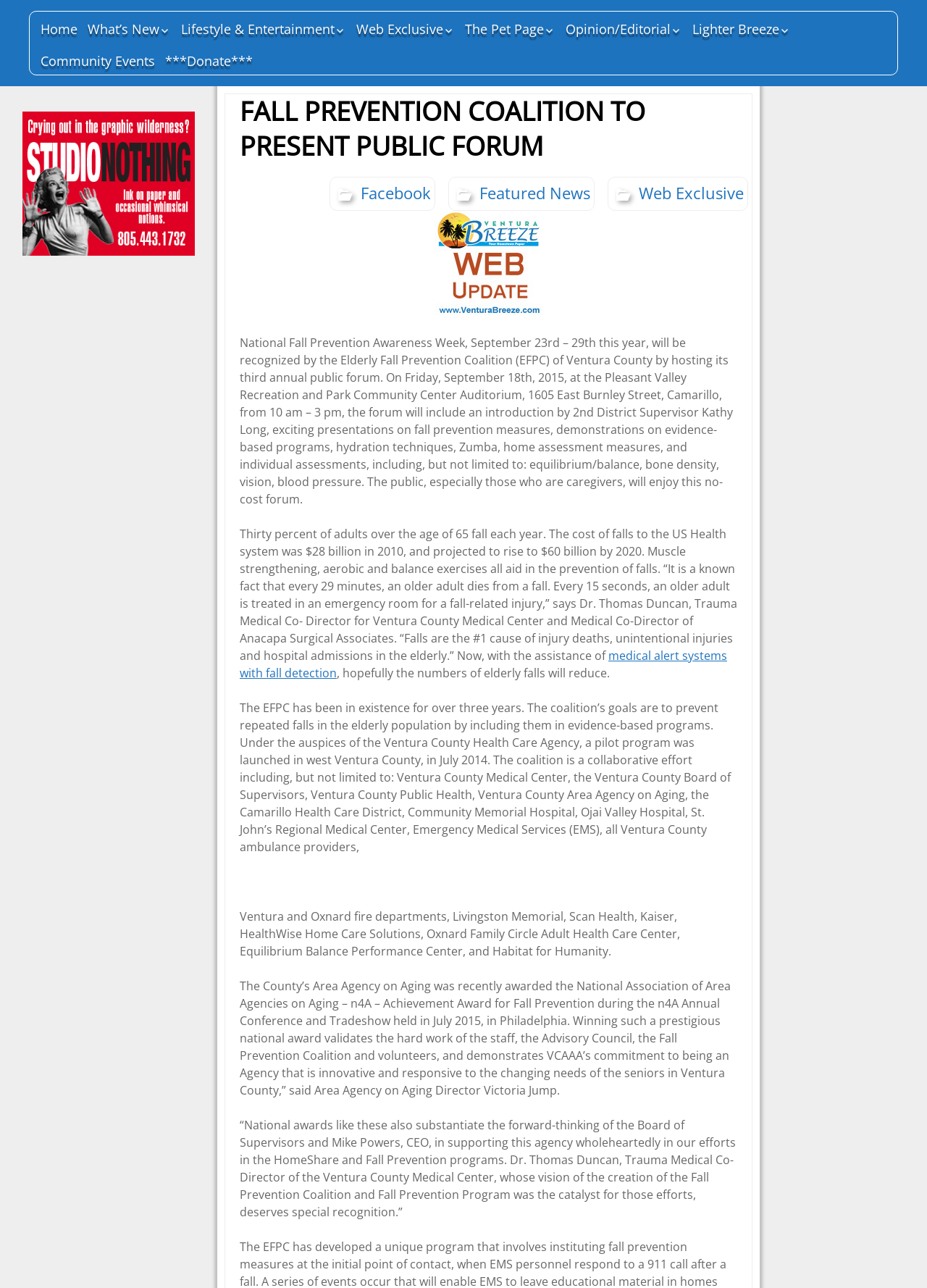What is the purpose of the Elderly Fall Prevention Coalition?
Please answer the question with a detailed and comprehensive explanation.

According to the webpage content, the coalition's goals are to prevent repeated falls in the elderly population by including them in evidence-based programs, as mentioned in the text 'The coalition’s goals are to prevent repeated falls in the elderly population by including them in evidence-based programs'.